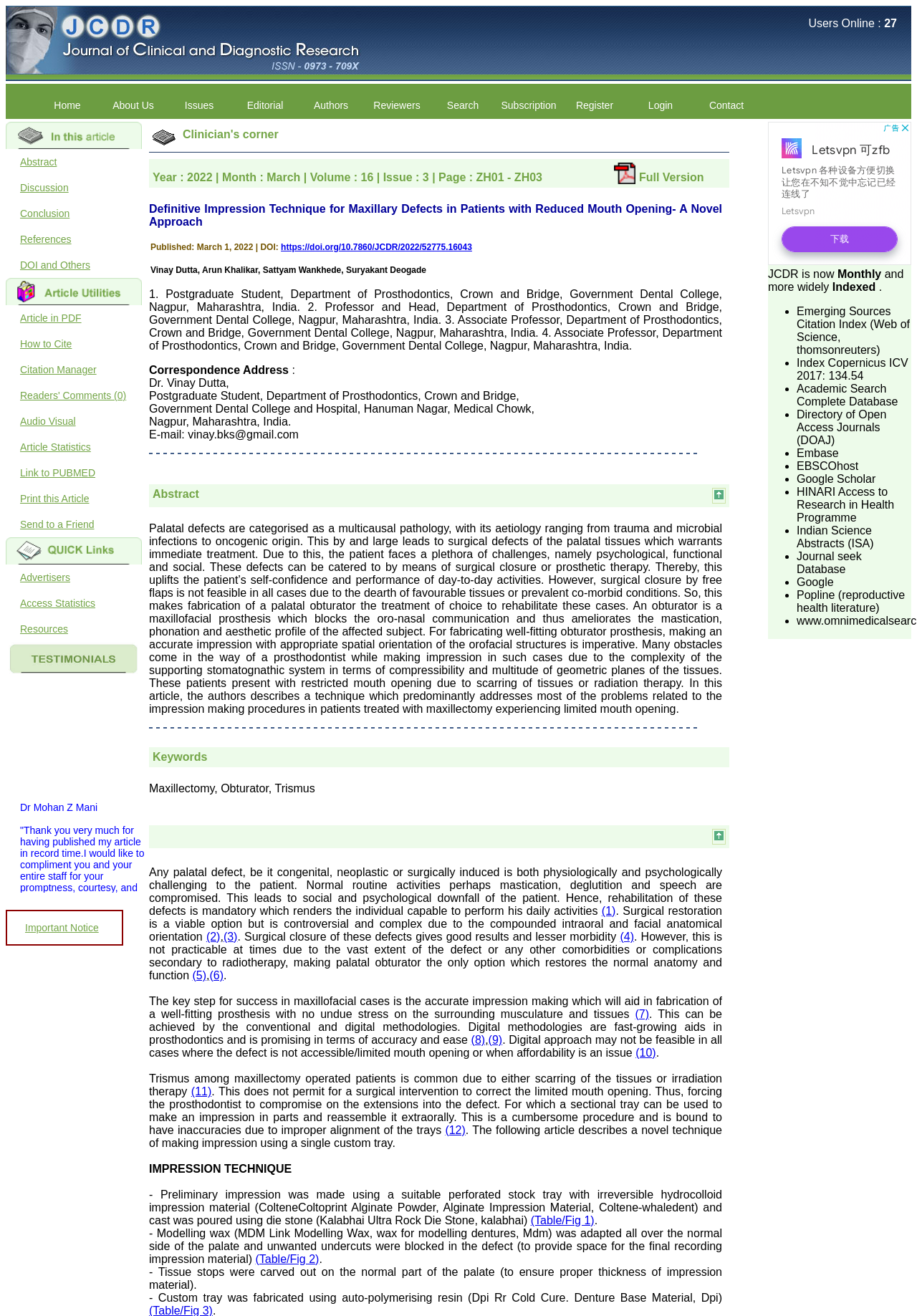Show the bounding box coordinates for the element that needs to be clicked to execute the following instruction: "Click on the 'Home' link". Provide the coordinates in the form of four float numbers between 0 and 1, i.e., [left, top, right, bottom].

[0.038, 0.072, 0.109, 0.088]